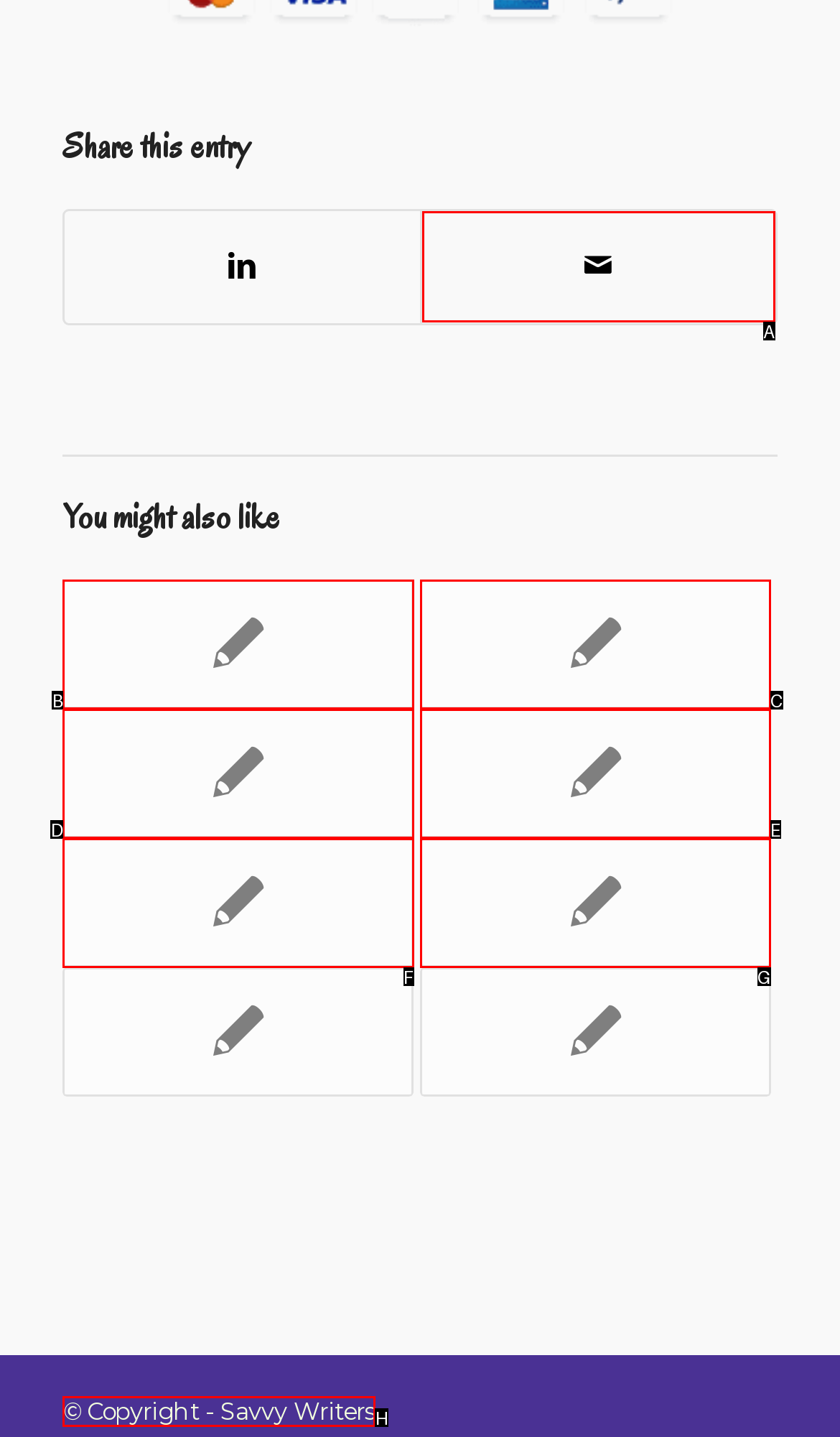Please indicate which HTML element should be clicked to fulfill the following task: Check the copyright information. Provide the letter of the selected option.

H